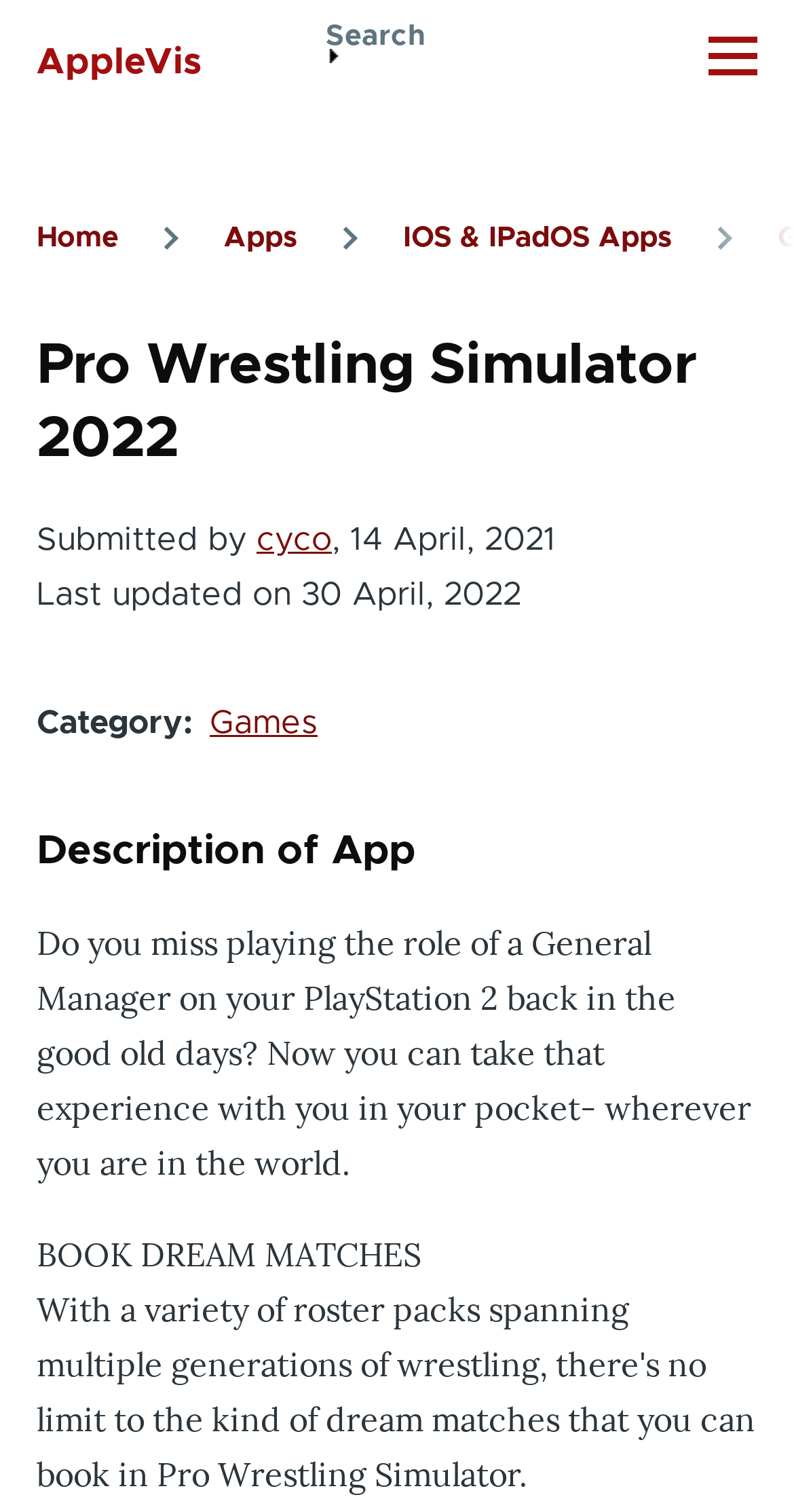Please find and report the bounding box coordinates of the element to click in order to perform the following action: "Visit LinkedIn". The coordinates should be expressed as four float numbers between 0 and 1, in the format [left, top, right, bottom].

None